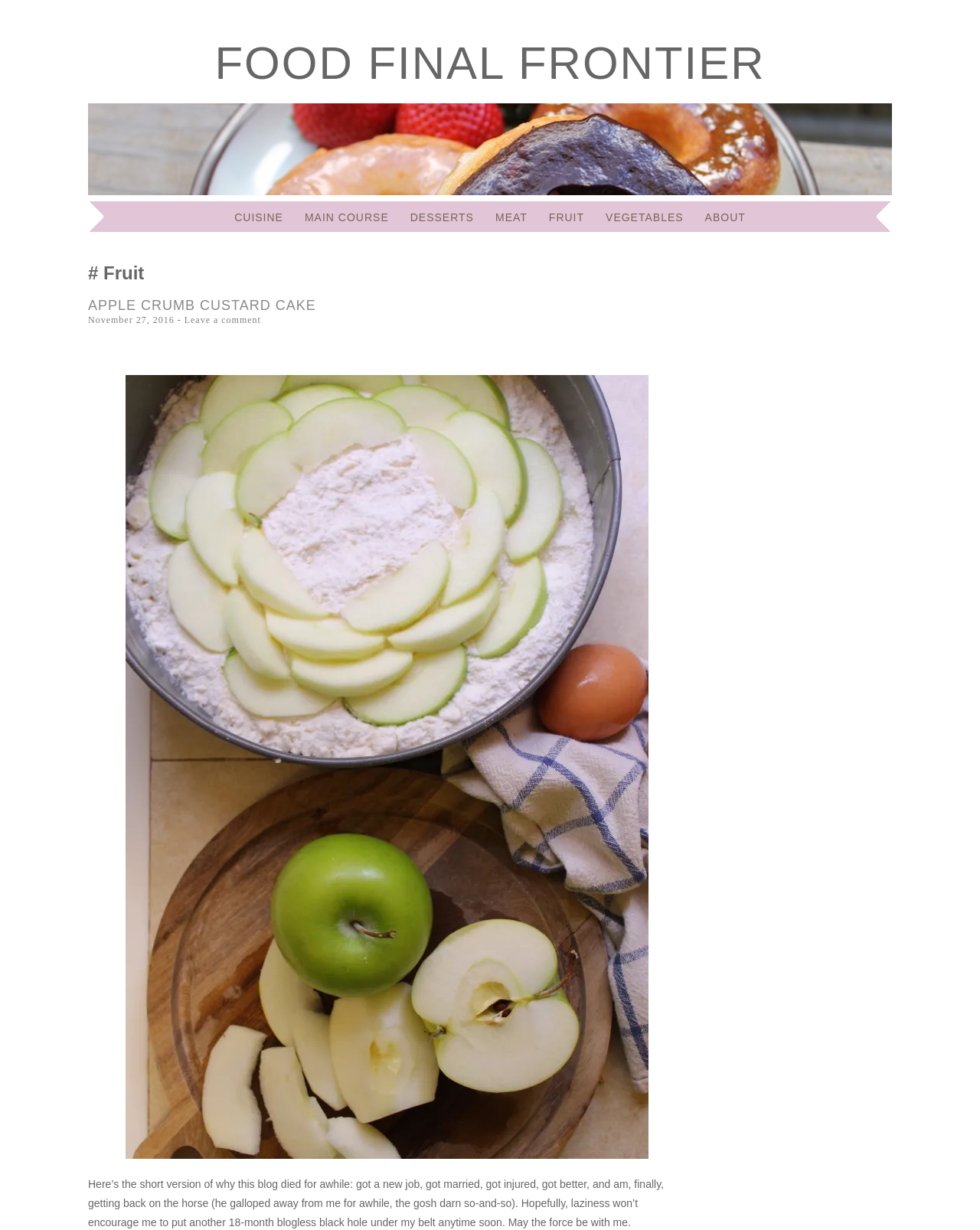What type of fruit is mentioned in the webpage?
Provide an in-depth and detailed answer to the question.

The webpage mentions 'APPLE CRUMB CUSTARD CAKE' which is a type of dessert made with apples, so the answer is Apple.